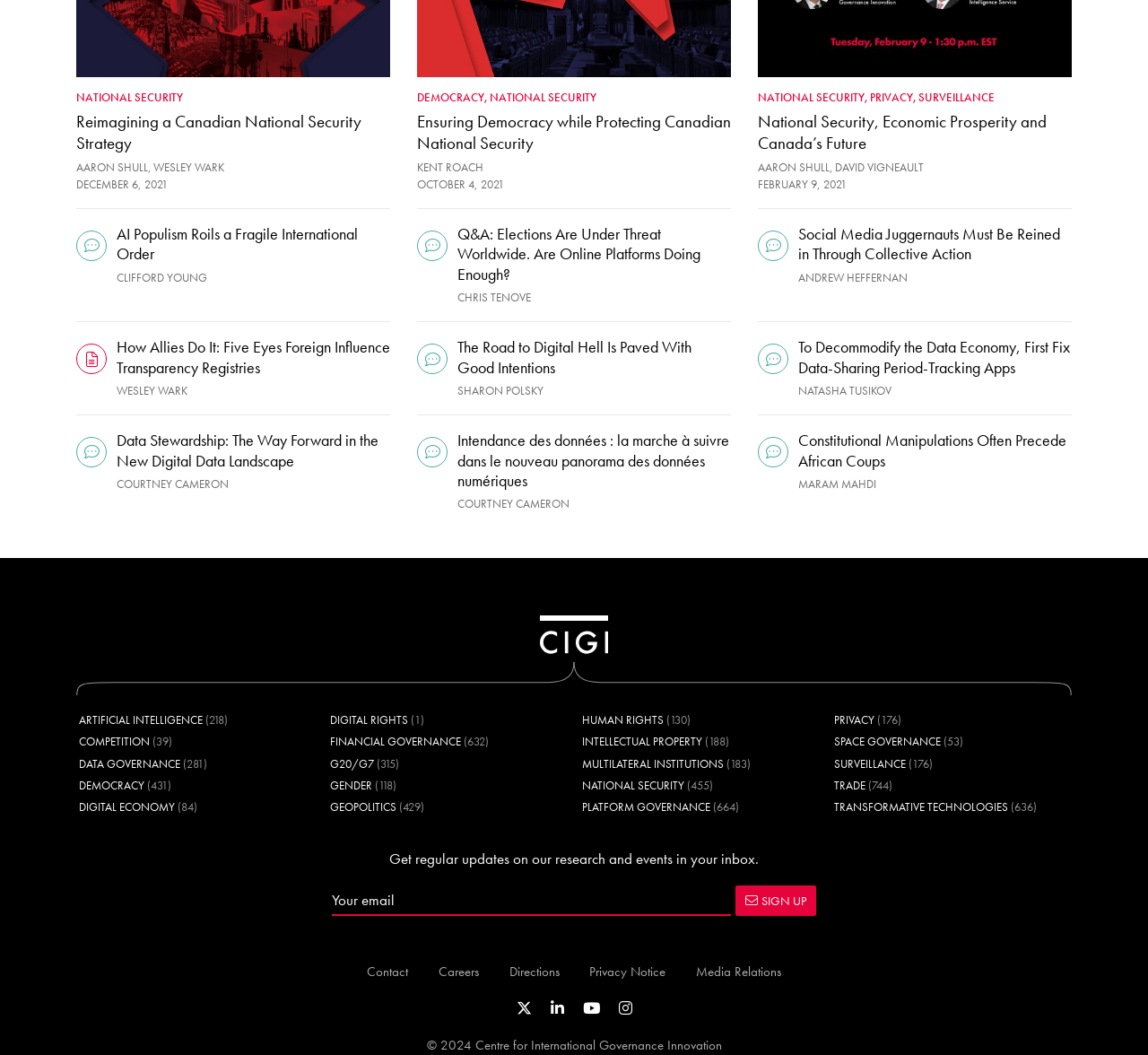Locate the bounding box coordinates of the element's region that should be clicked to carry out the following instruction: "Click on the link 'National Security, Economic Prosperity and Canada’s Future'". The coordinates need to be four float numbers between 0 and 1, i.e., [left, top, right, bottom].

[0.66, 0.105, 0.912, 0.146]